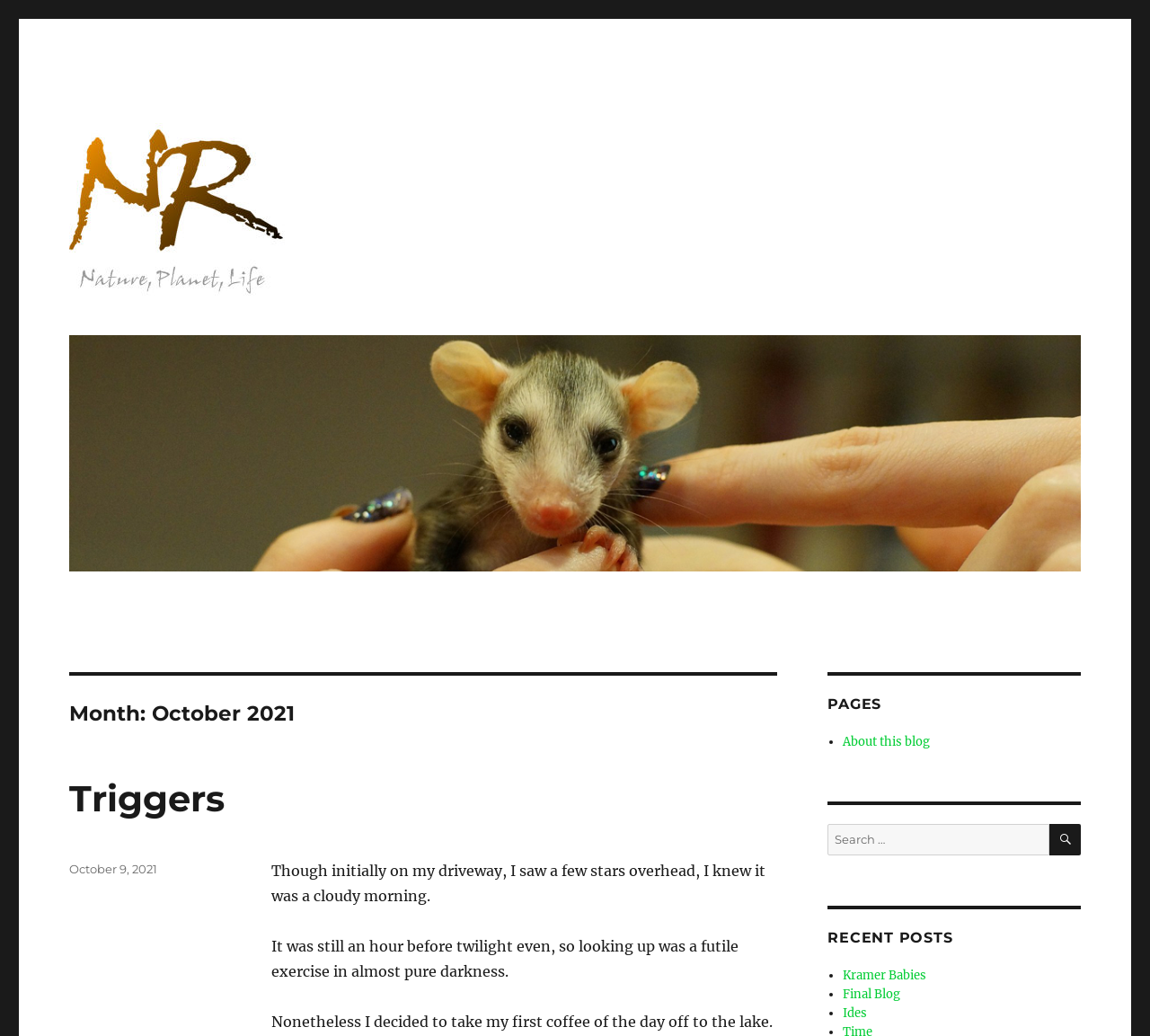What is the name of the blog?
Using the image as a reference, answer the question with a short word or phrase.

Neville Ronan Blog